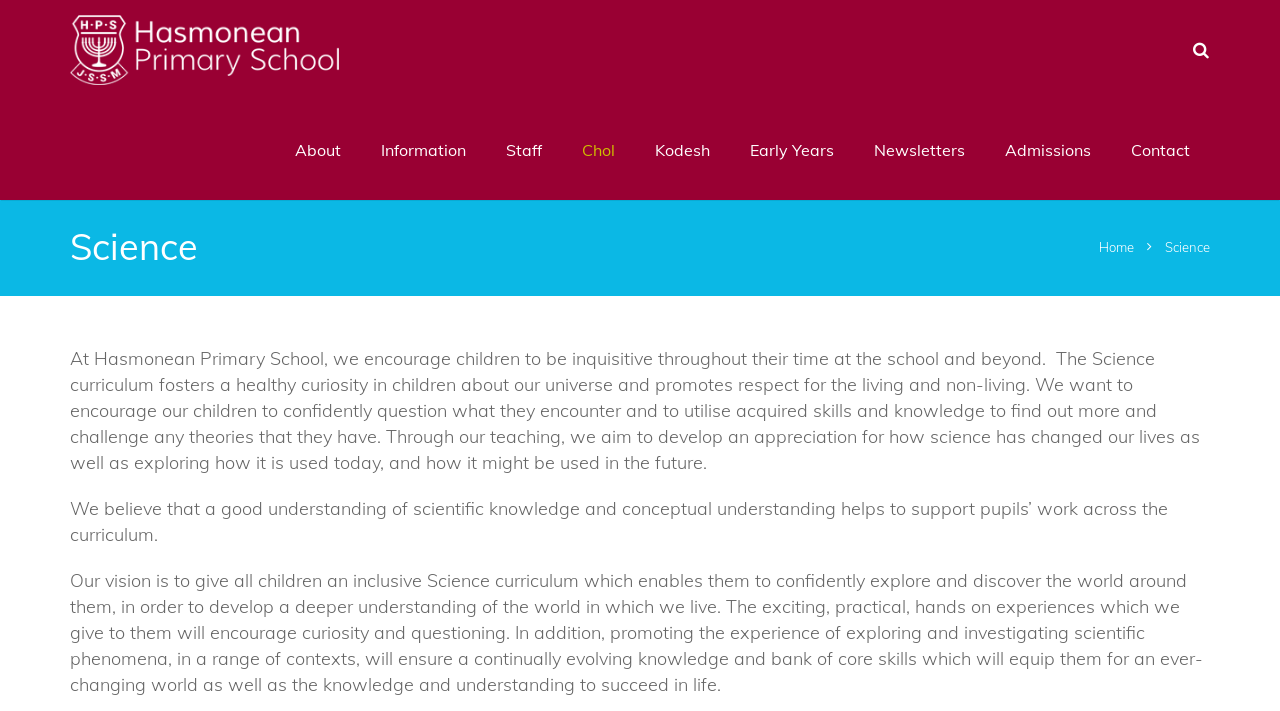Specify the bounding box coordinates of the region I need to click to perform the following instruction: "view About page". The coordinates must be four float numbers in the range of 0 to 1, i.e., [left, top, right, bottom].

[0.215, 0.176, 0.282, 0.246]